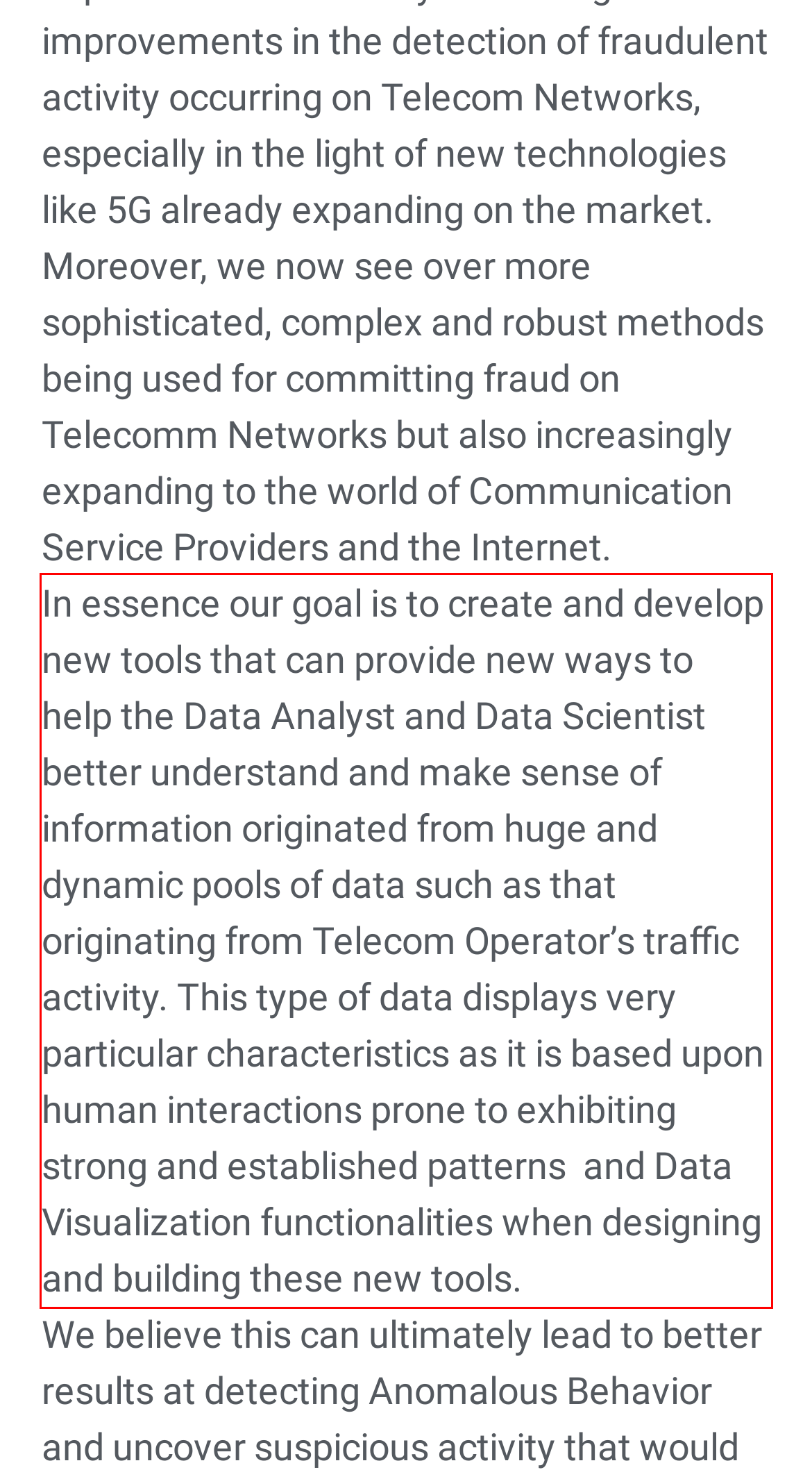Analyze the webpage screenshot and use OCR to recognize the text content in the red bounding box.

In essence our goal is to create and develop new tools that can provide new ways to help the Data Analyst and Data Scientist better understand and make sense of information originated from huge and dynamic pools of data such as that originating from Telecom Operator’s traffic activity. This type of data displays very particular characteristics as it is based upon human interactions prone to exhibiting strong and established patterns and Data Visualization functionalities when designing and building these new tools.